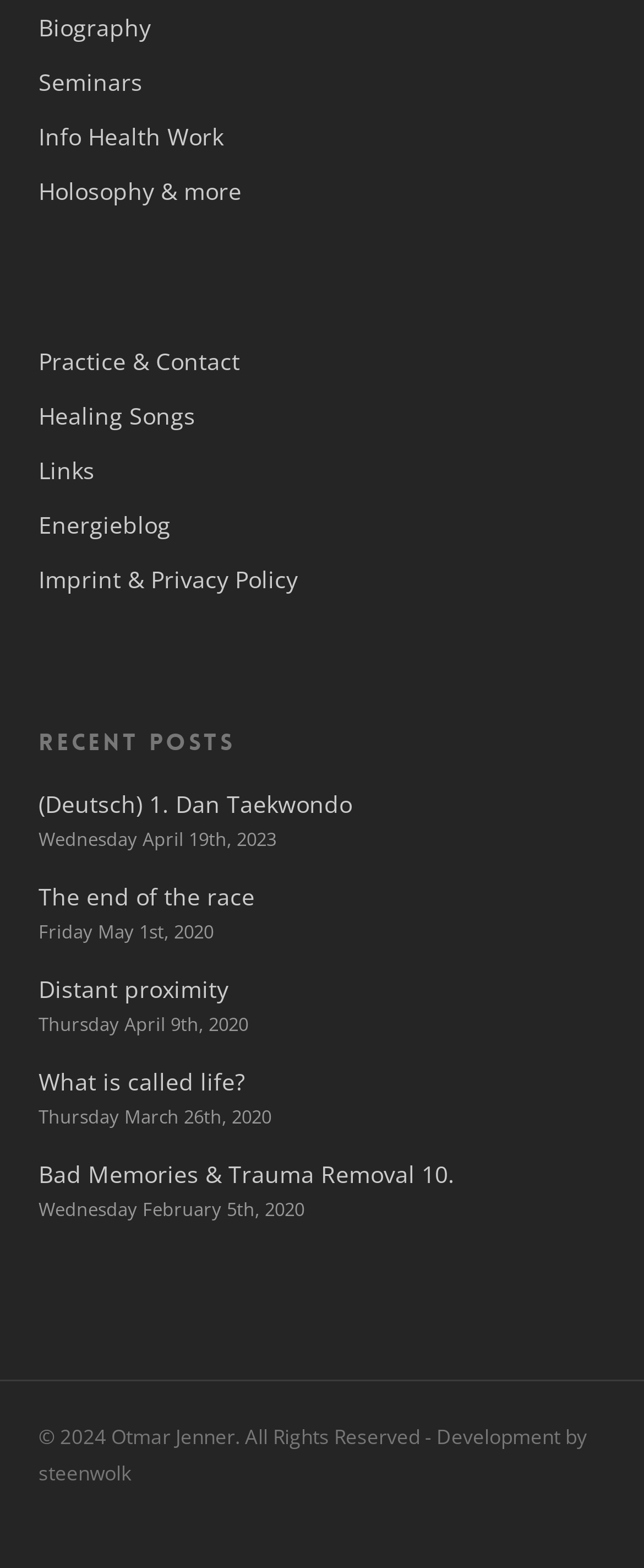Please provide the bounding box coordinates for the element that needs to be clicked to perform the instruction: "Go to Healing Songs". The coordinates must consist of four float numbers between 0 and 1, formatted as [left, top, right, bottom].

[0.06, 0.252, 0.94, 0.278]